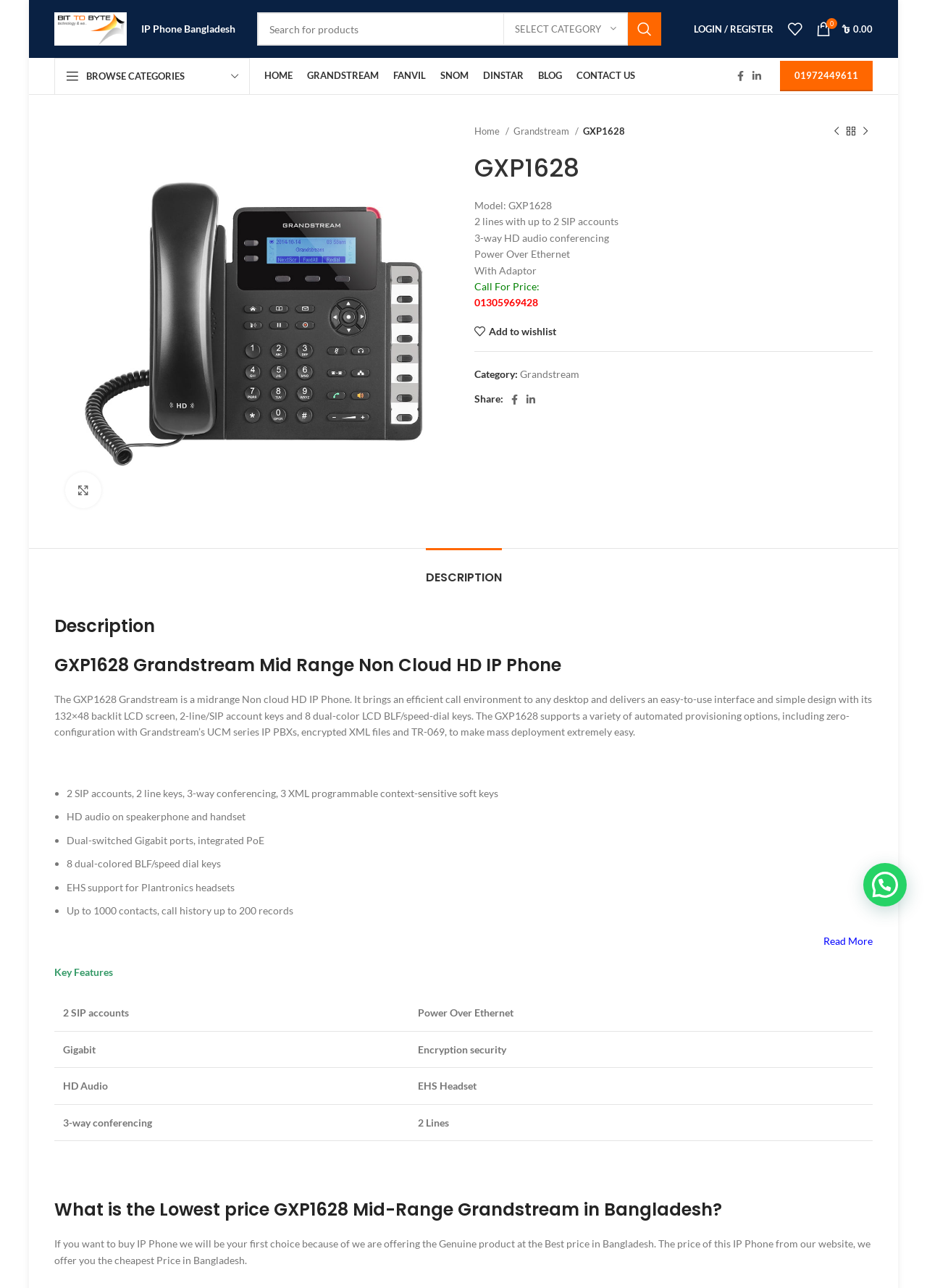Determine the bounding box coordinates of the element's region needed to click to follow the instruction: "Add to wishlist". Provide these coordinates as four float numbers between 0 and 1, formatted as [left, top, right, bottom].

[0.512, 0.253, 0.6, 0.261]